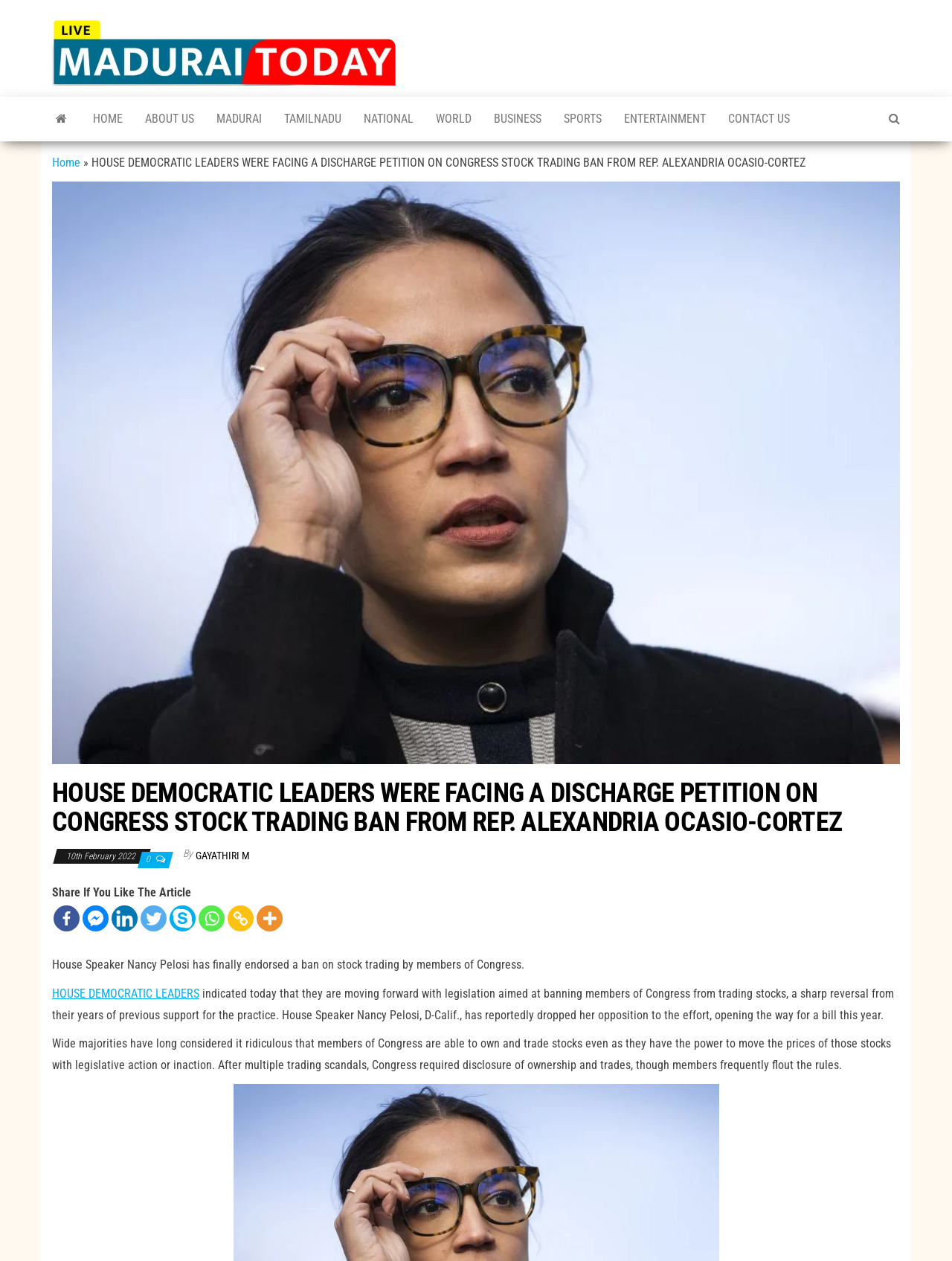Please reply with a single word or brief phrase to the question: 
Who is the author of the article?

GAYATHIRI M